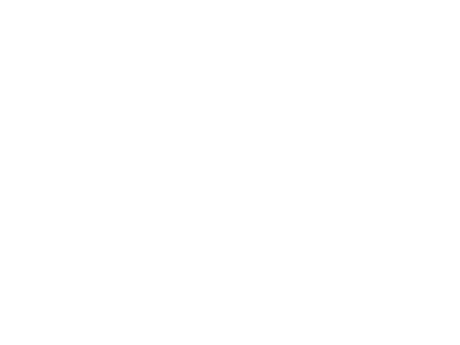Provide a single word or phrase answer to the question: 
What aspect of the training top can be customized?

Fabric materials and collar styles